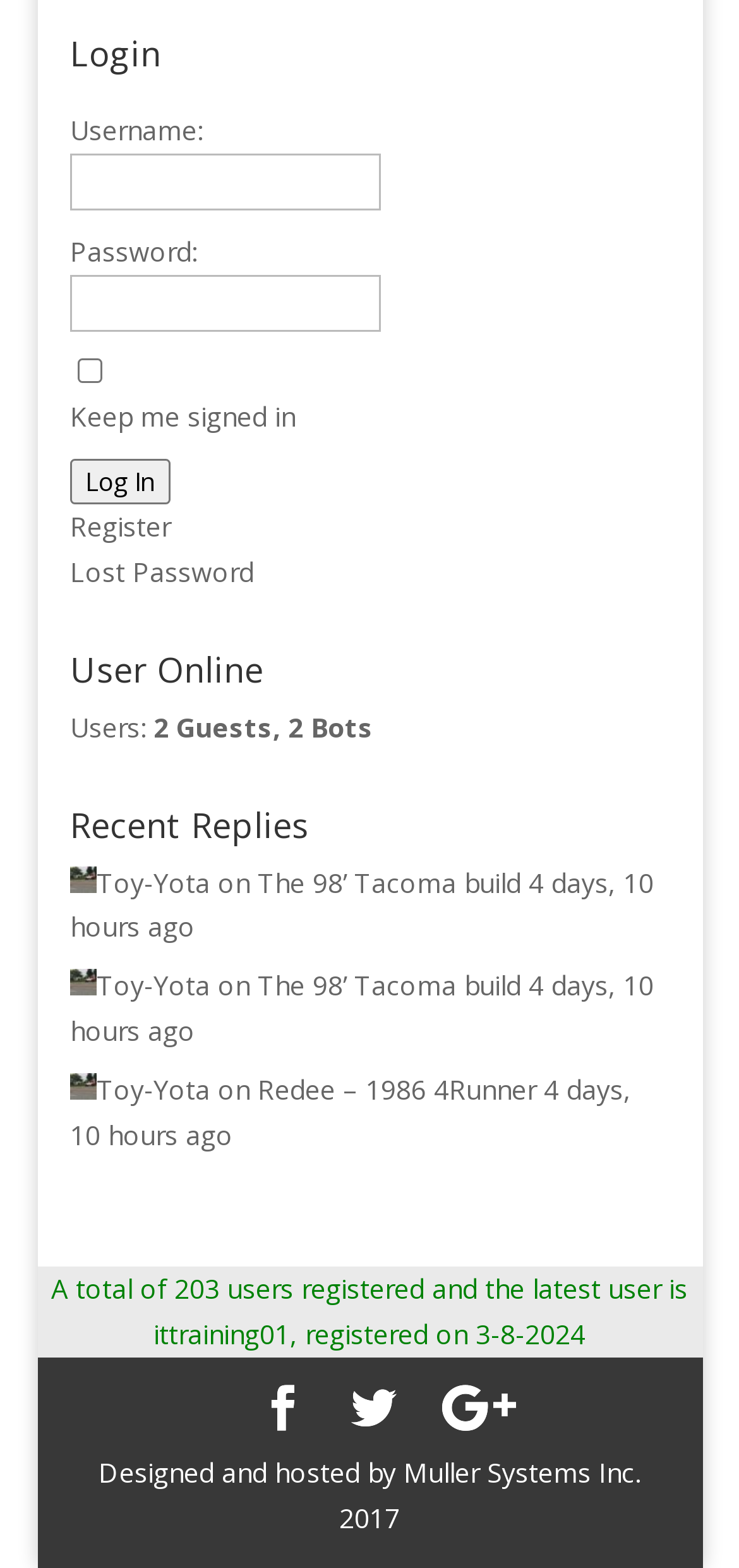Please determine the bounding box coordinates of the section I need to click to accomplish this instruction: "Click the 'LOGIN' link".

None